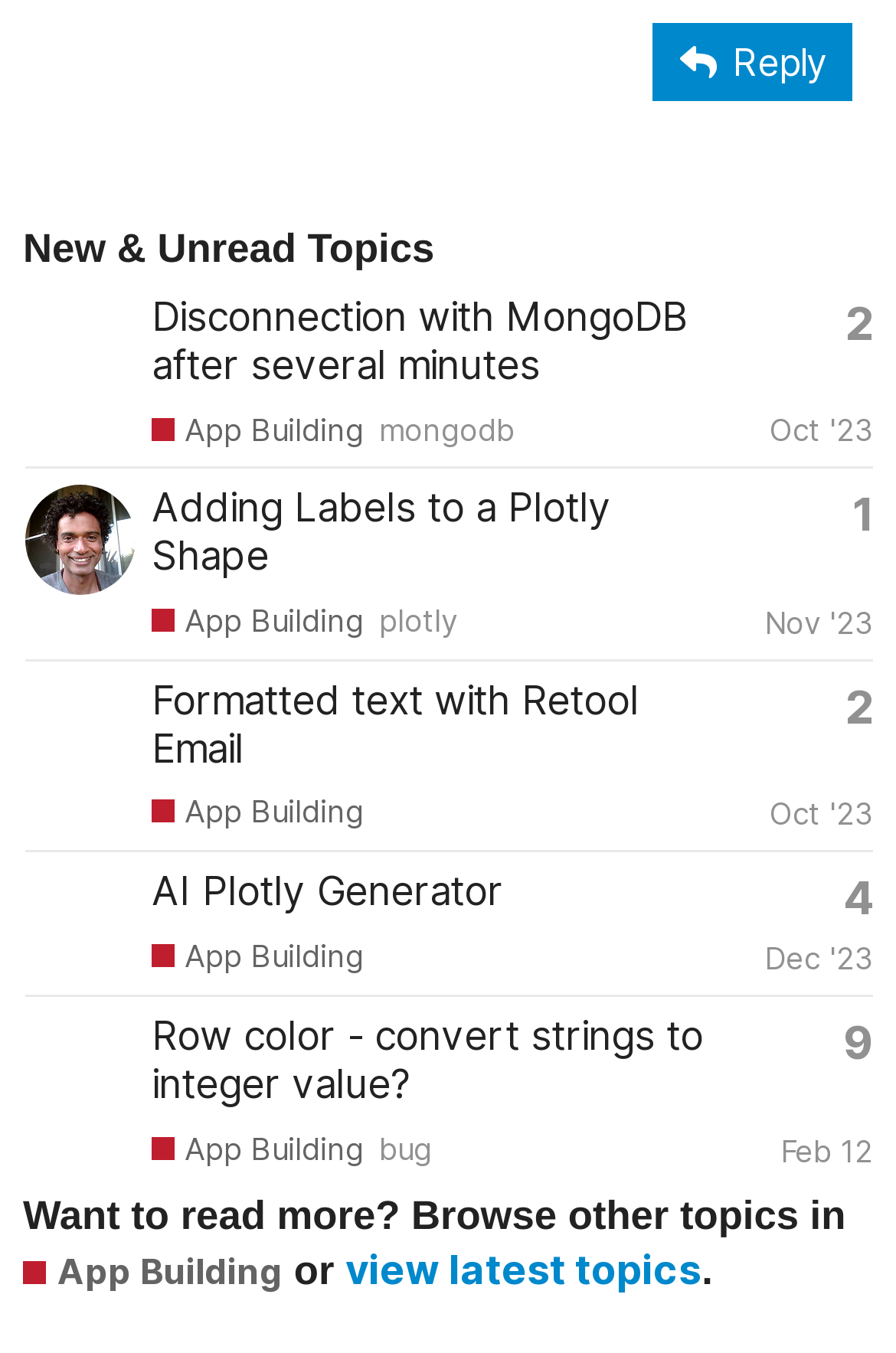Bounding box coordinates should be provided in the format (top-left x, top-left y, bottom-right x, bottom-right y) with all values between 0 and 1. Identify the bounding box for this UI element: Formatted text with Retool Email

[0.169, 0.499, 0.713, 0.57]